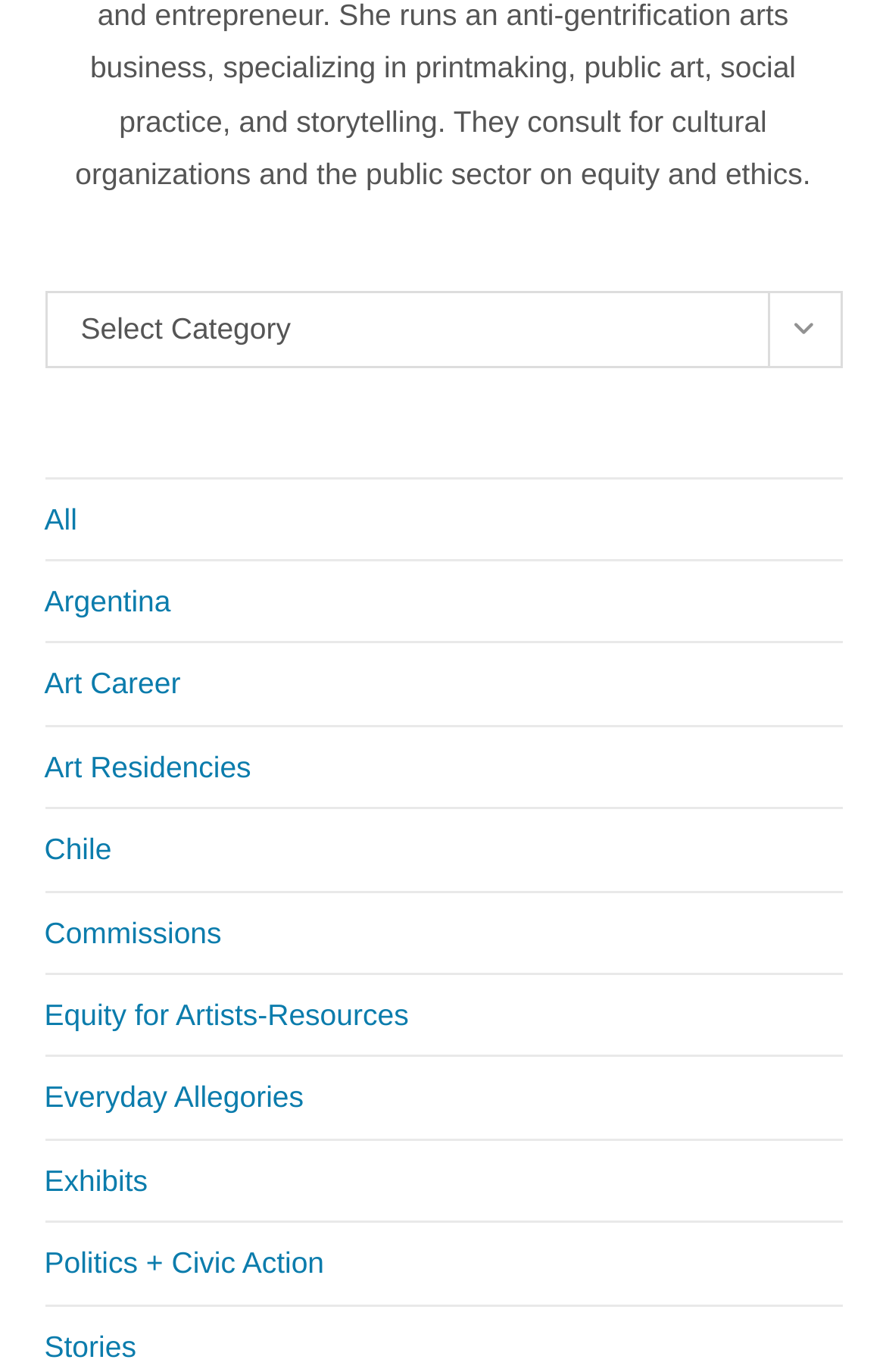Locate the bounding box for the described UI element: "Art Residencies". Ensure the coordinates are four float numbers between 0 and 1, formatted as [left, top, right, bottom].

[0.05, 0.546, 0.283, 0.571]